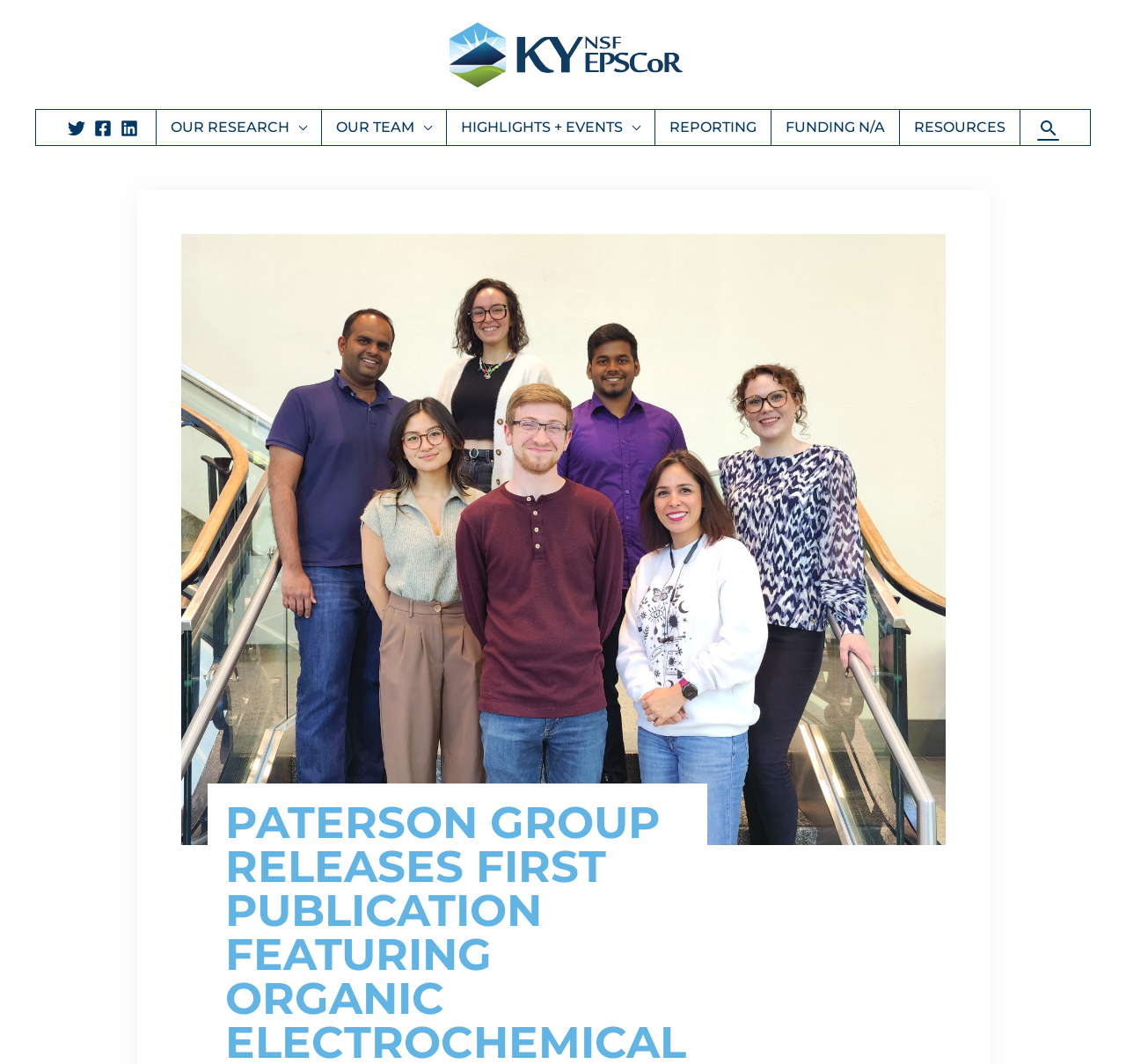Answer the question briefly using a single word or phrase: 
Is there a search function on the page?

Yes